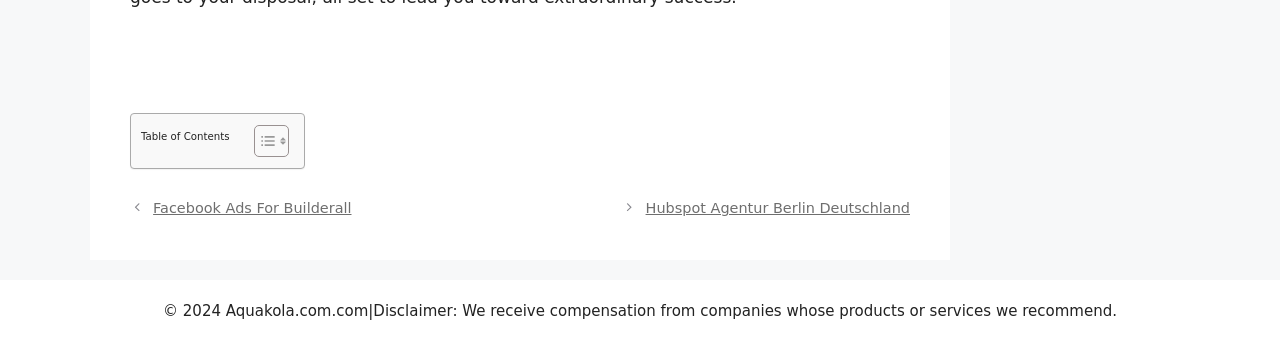How many links are in the FooterAsNonLandmark section?
Please answer the question with a detailed response using the information from the screenshot.

The FooterAsNonLandmark section contains two links, 'Facebook Ads For Builderall' and 'Hubspot Agentur Berlin Deutschland', which can be found by traversing the navigation element with the ID 184.